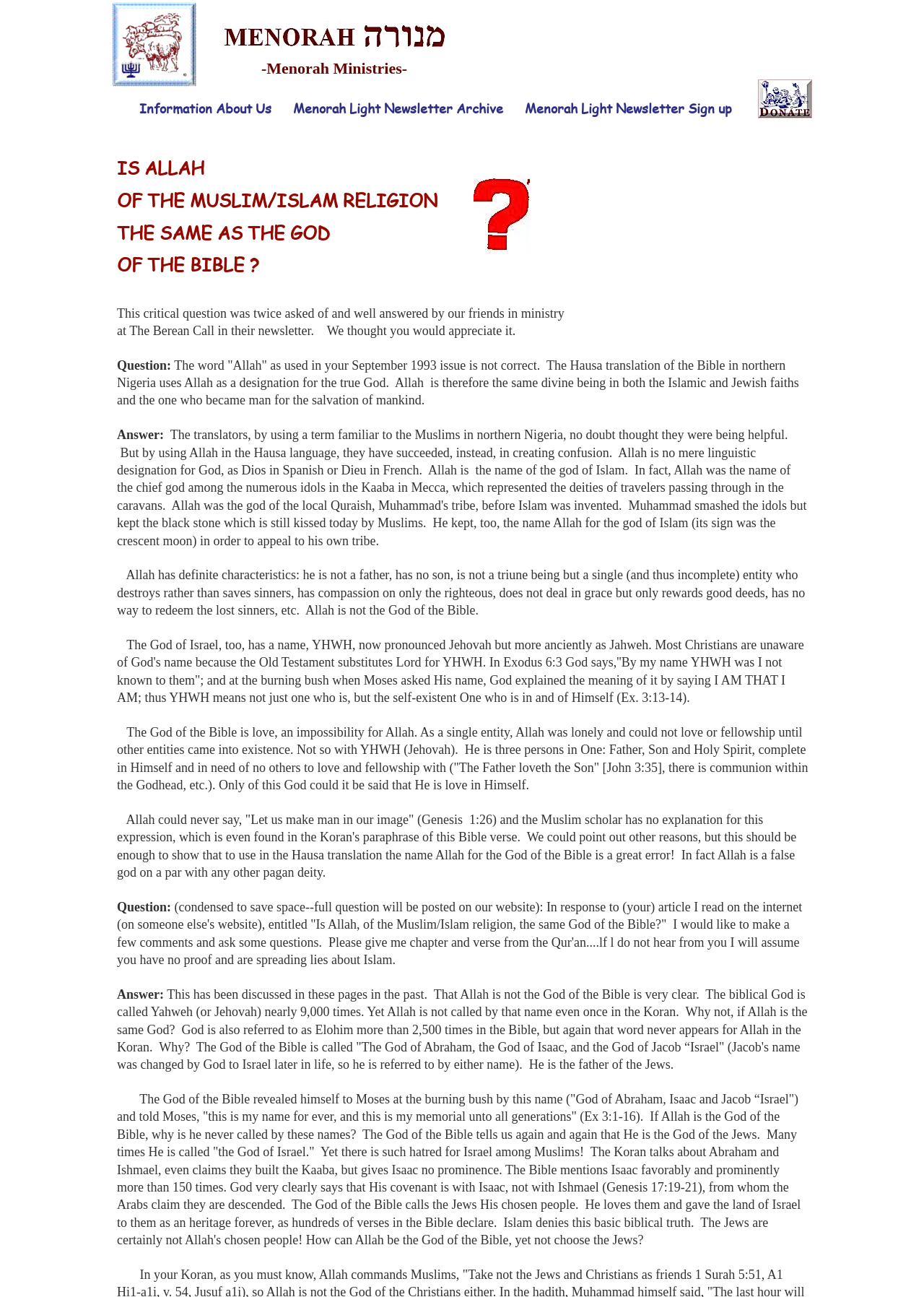Using details from the image, please answer the following question comprehensively:
What is the symbol shown at the bottom of the webpage?

The symbol can be found in the image element at the bottom of the webpage, which is described as 'question mark'.